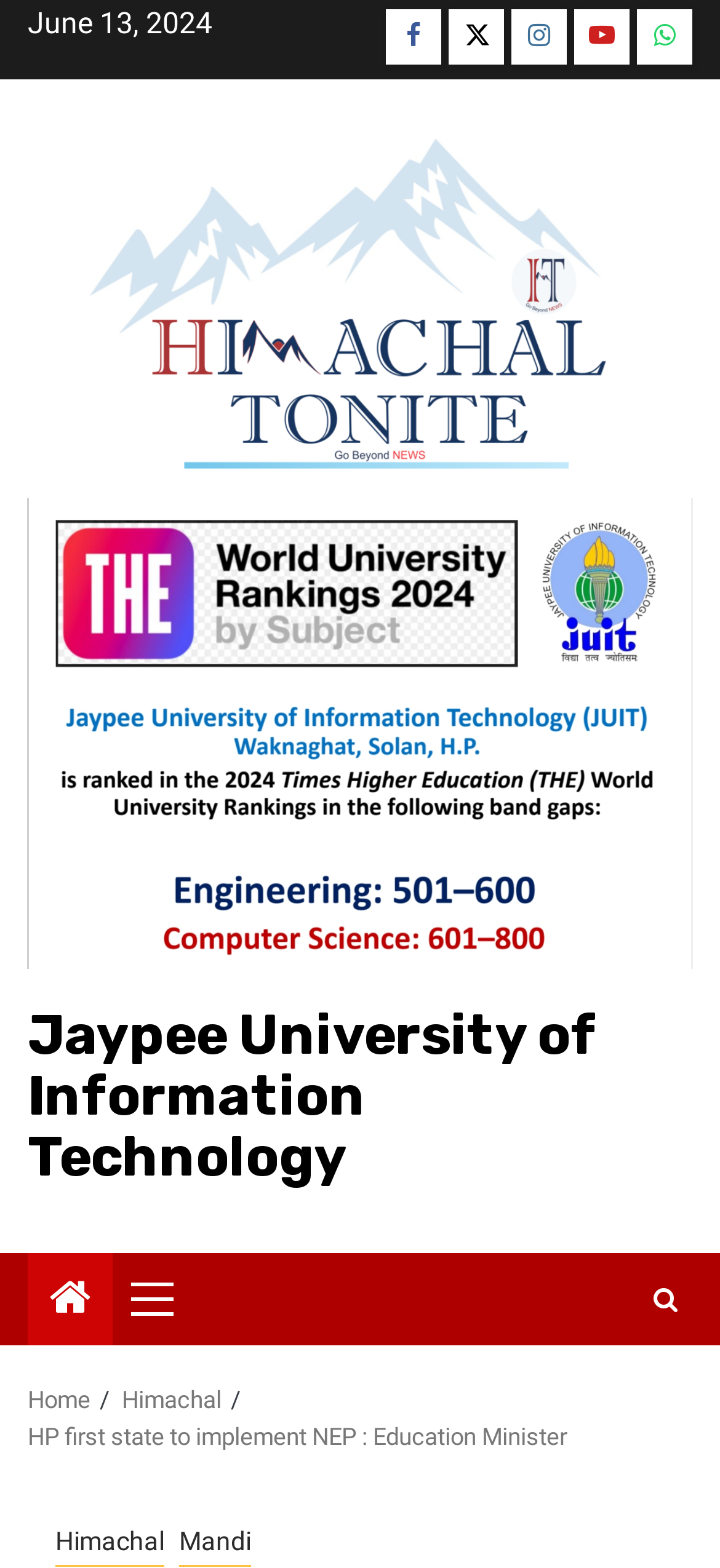Please find and report the primary heading text from the webpage.

HP first state to implement NEP : Education Minister